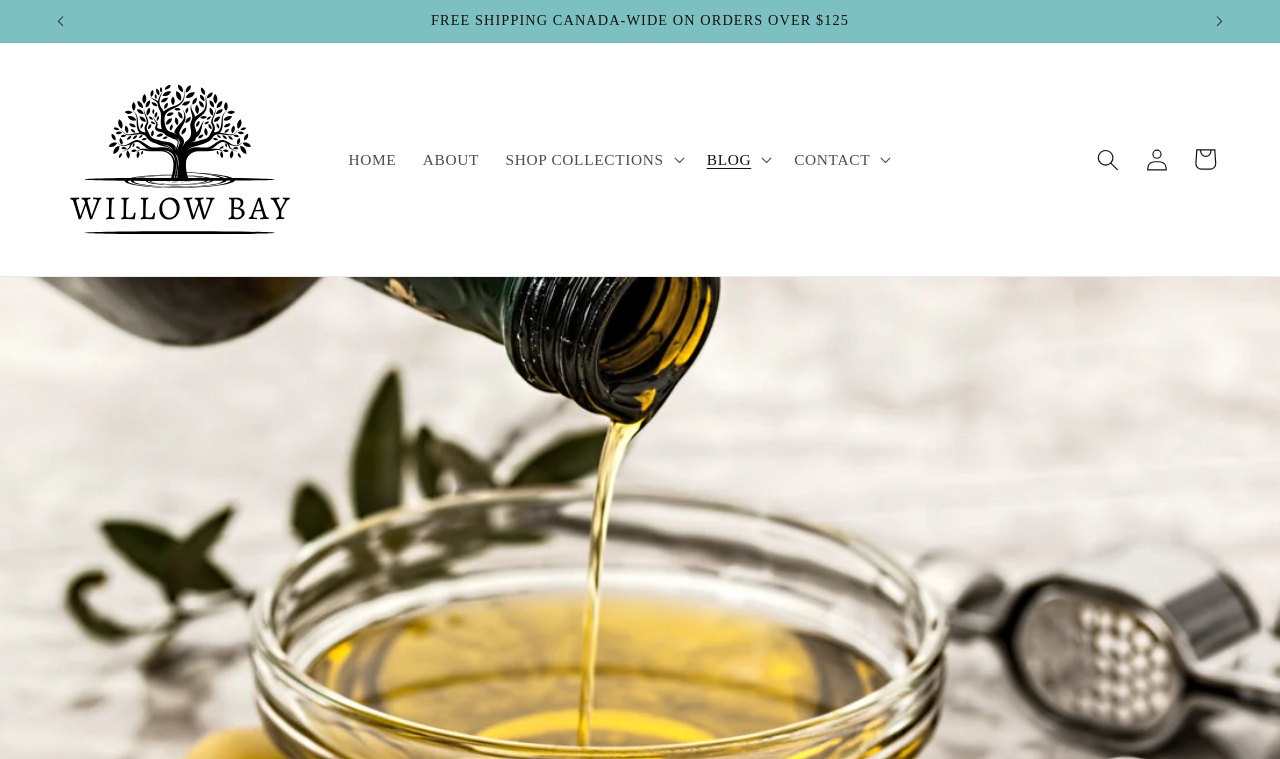What are the main navigation options on the webpage?
Answer with a single word or short phrase according to what you see in the image.

HOME, ABOUT, SHOP COLLECTIONS, BLOG, CONTACT